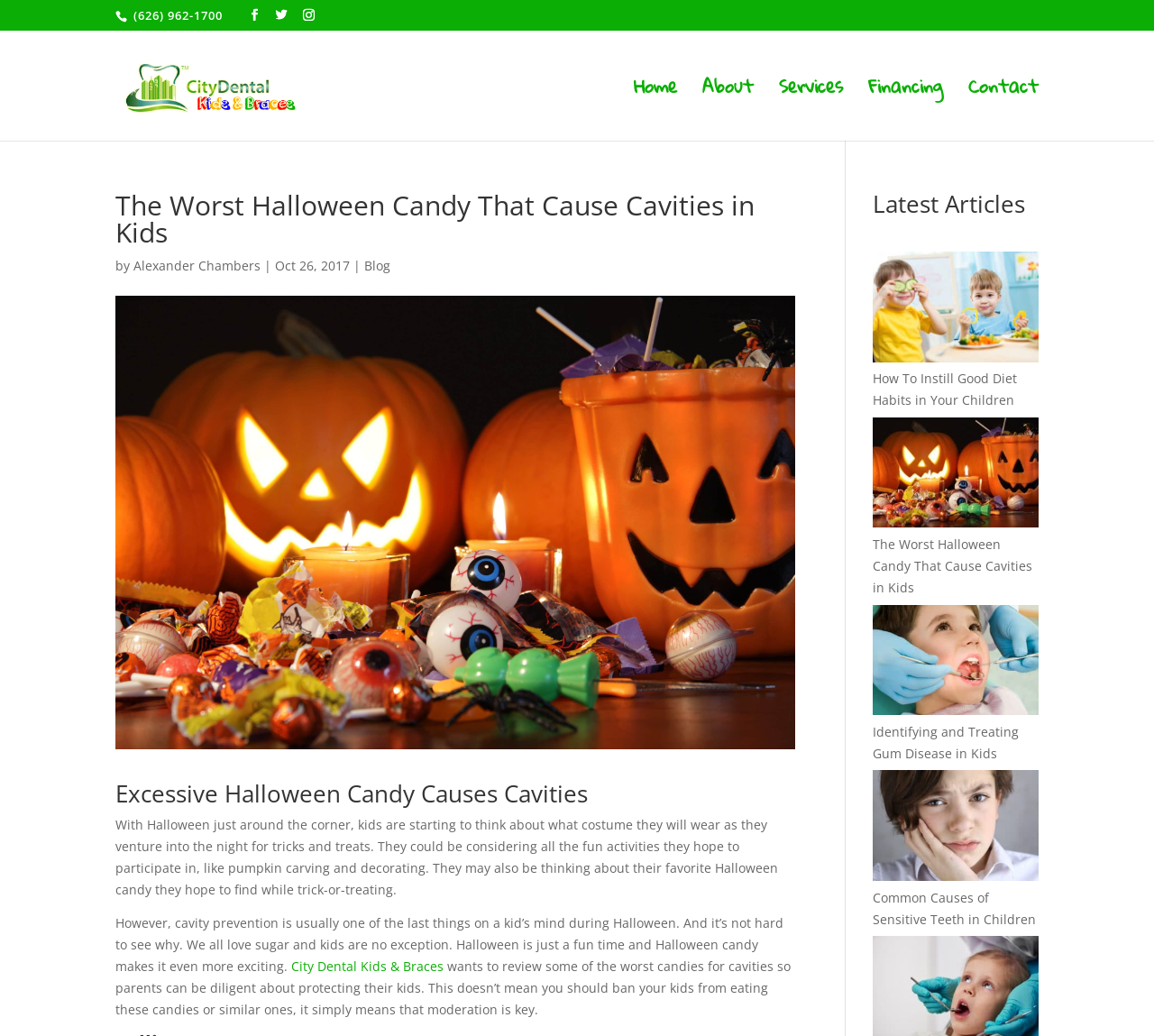Locate the bounding box coordinates of the element to click to perform the following action: 'Click the 'Home' link'. The coordinates should be given as four float values between 0 and 1, in the form of [left, top, right, bottom].

[0.549, 0.076, 0.587, 0.135]